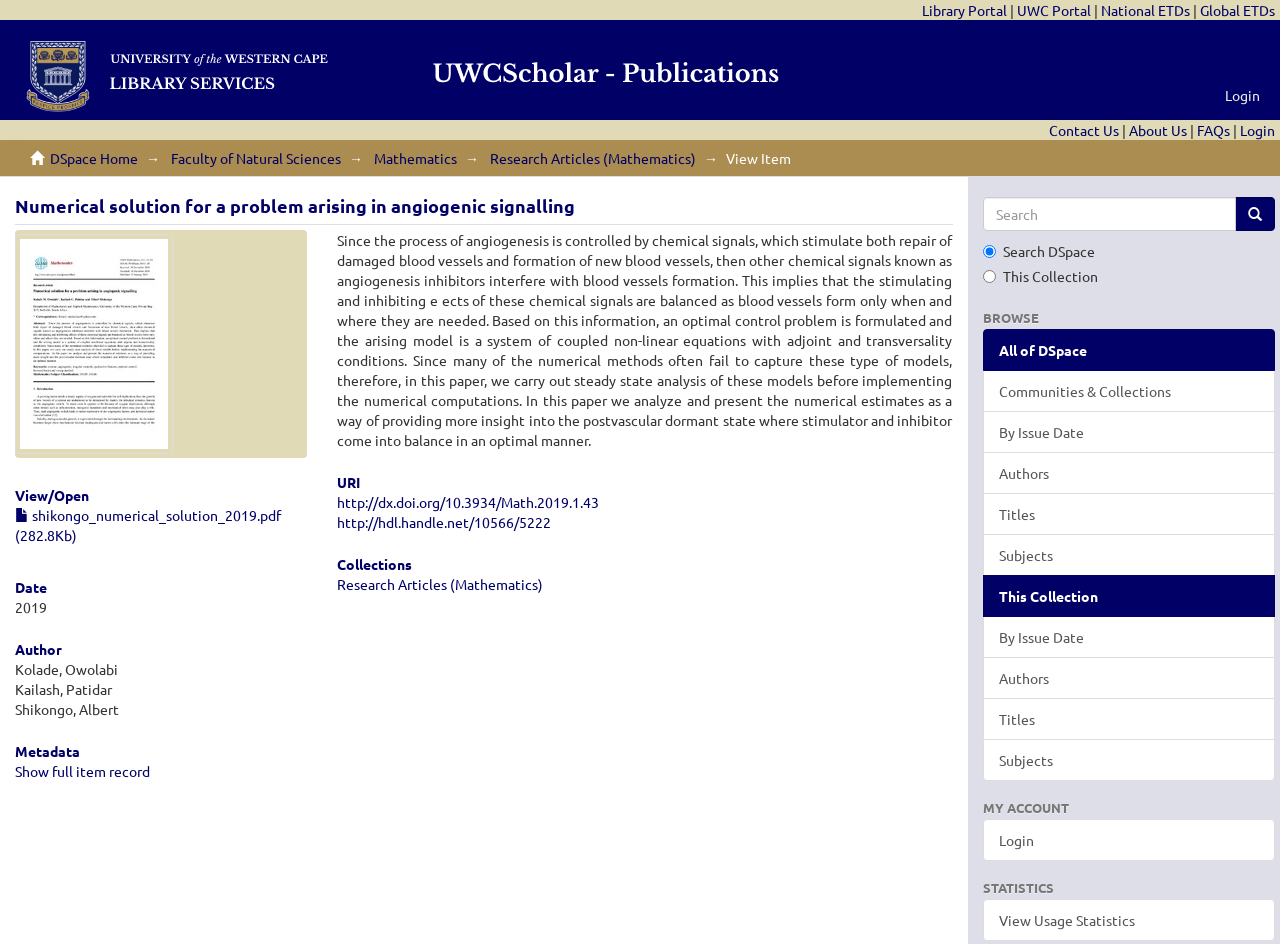Locate the bounding box coordinates of the element's region that should be clicked to carry out the following instruction: "View usage statistics". The coordinates need to be four float numbers between 0 and 1, i.e., [left, top, right, bottom].

[0.768, 0.952, 0.996, 0.997]